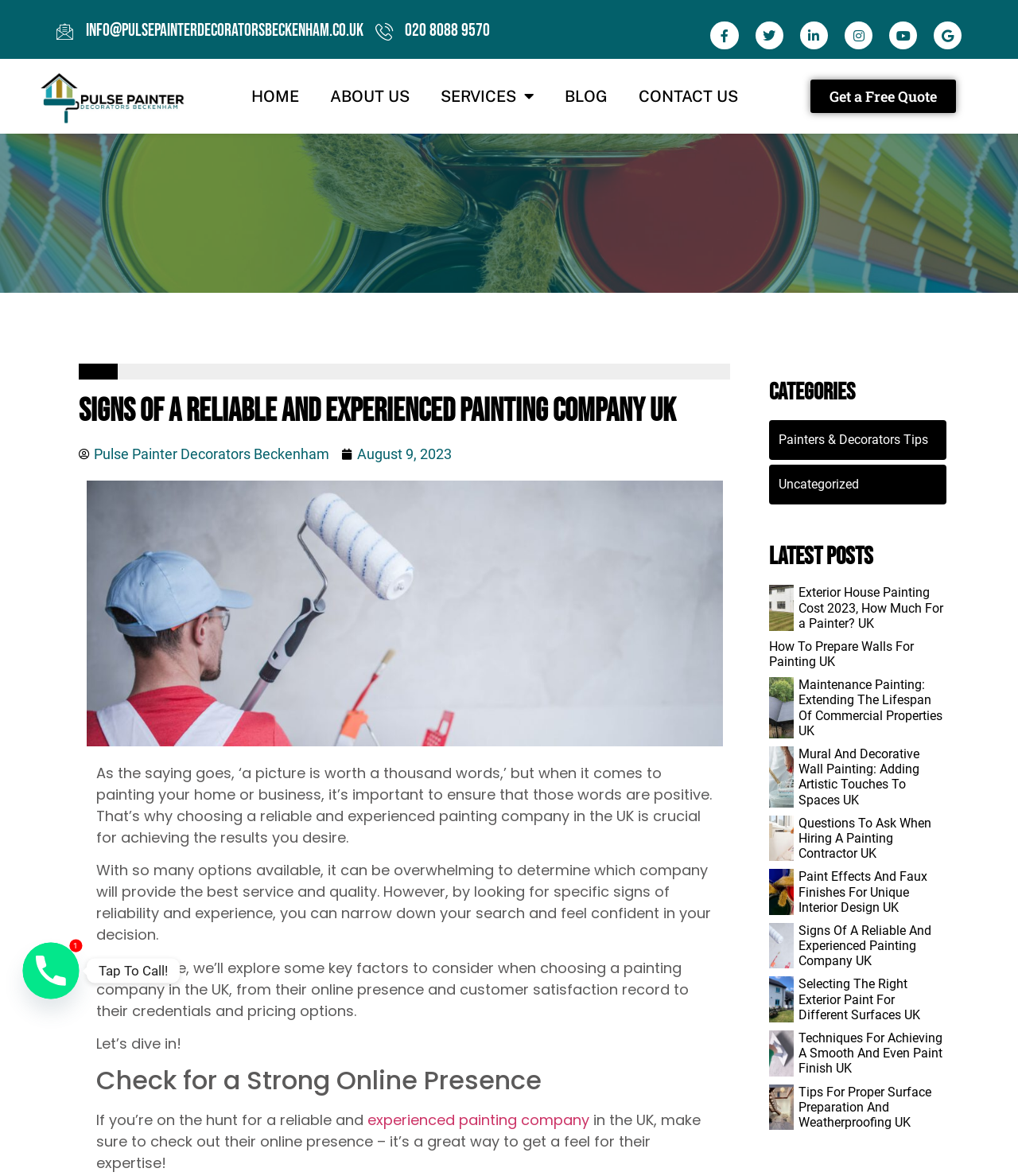Find the bounding box coordinates of the element you need to click on to perform this action: 'Visit the 'HOME' page'. The coordinates should be represented by four float values between 0 and 1, in the format [left, top, right, bottom].

[0.247, 0.075, 0.294, 0.089]